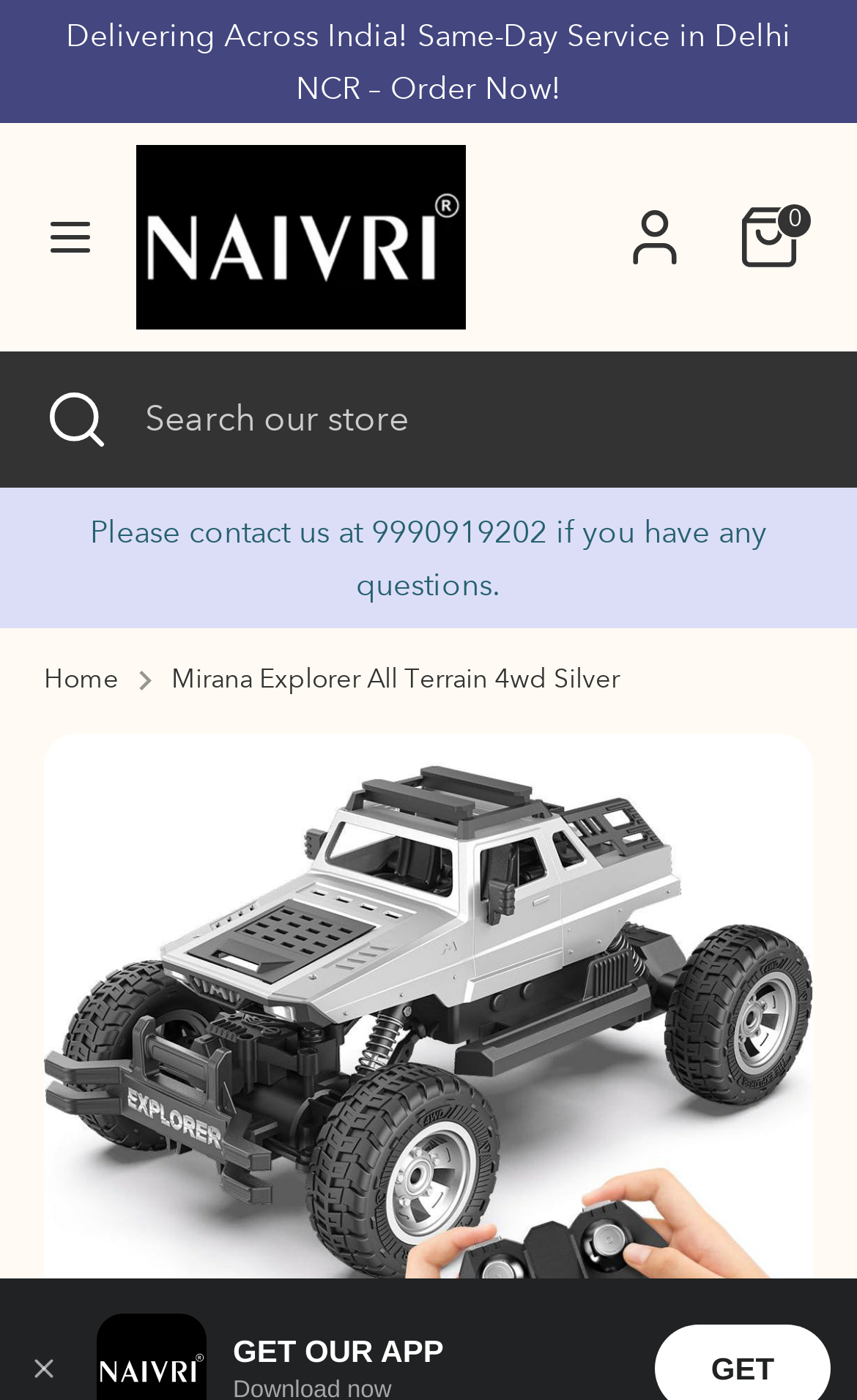What is the contact number mentioned on this webpage?
Please provide a comprehensive answer based on the contents of the image.

I found the answer by looking at the link element with the text 'Please contact us at 9990919202 if you have any questions.' which mentions the contact number.